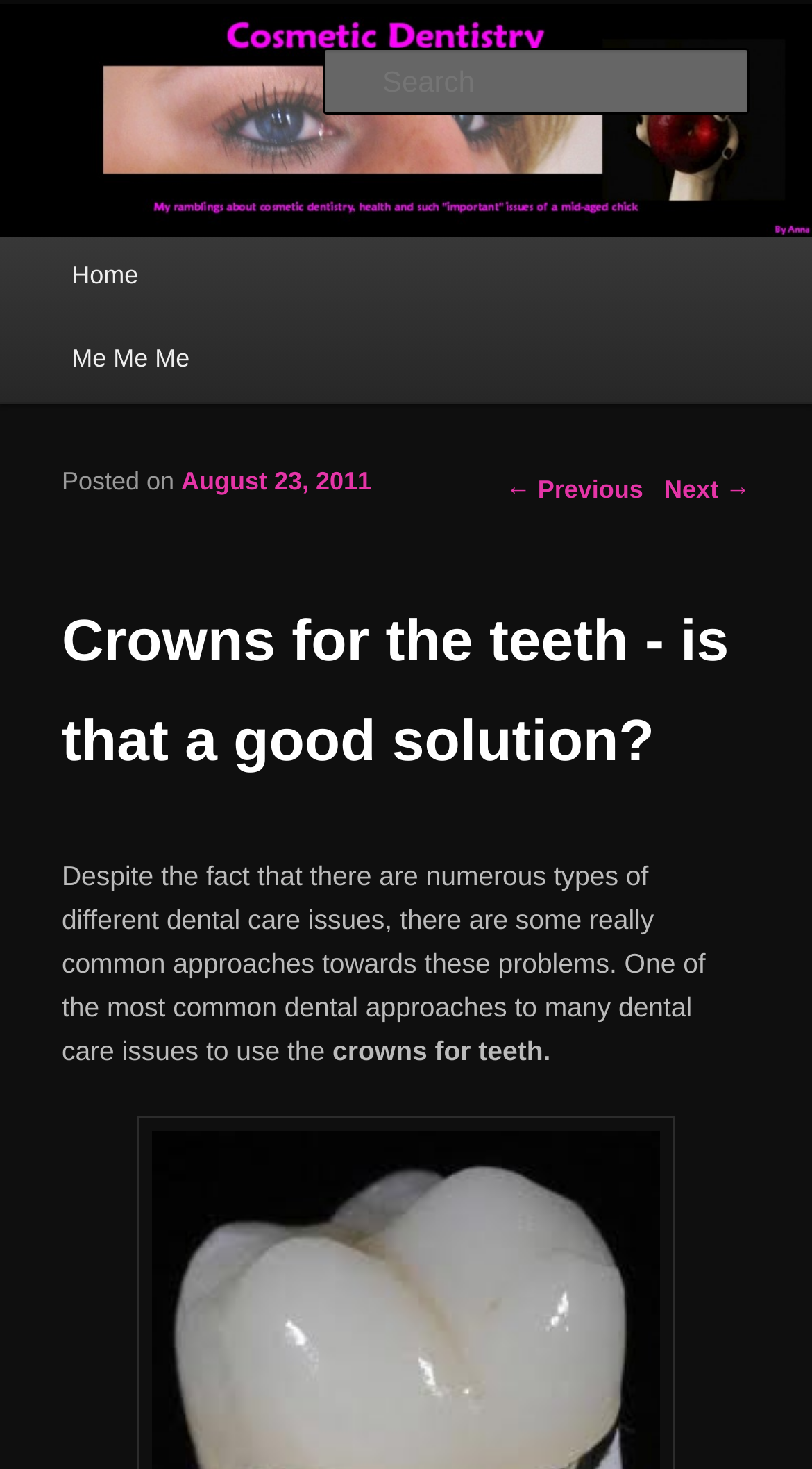What is the purpose of the 'Search' textbox?
Make sure to answer the question with a detailed and comprehensive explanation.

The 'Search' textbox is likely intended for users to search for specific topics or keywords within the blog. Its presence suggests that the blog has a large collection of articles and the author wants to make it easy for readers to find relevant content.